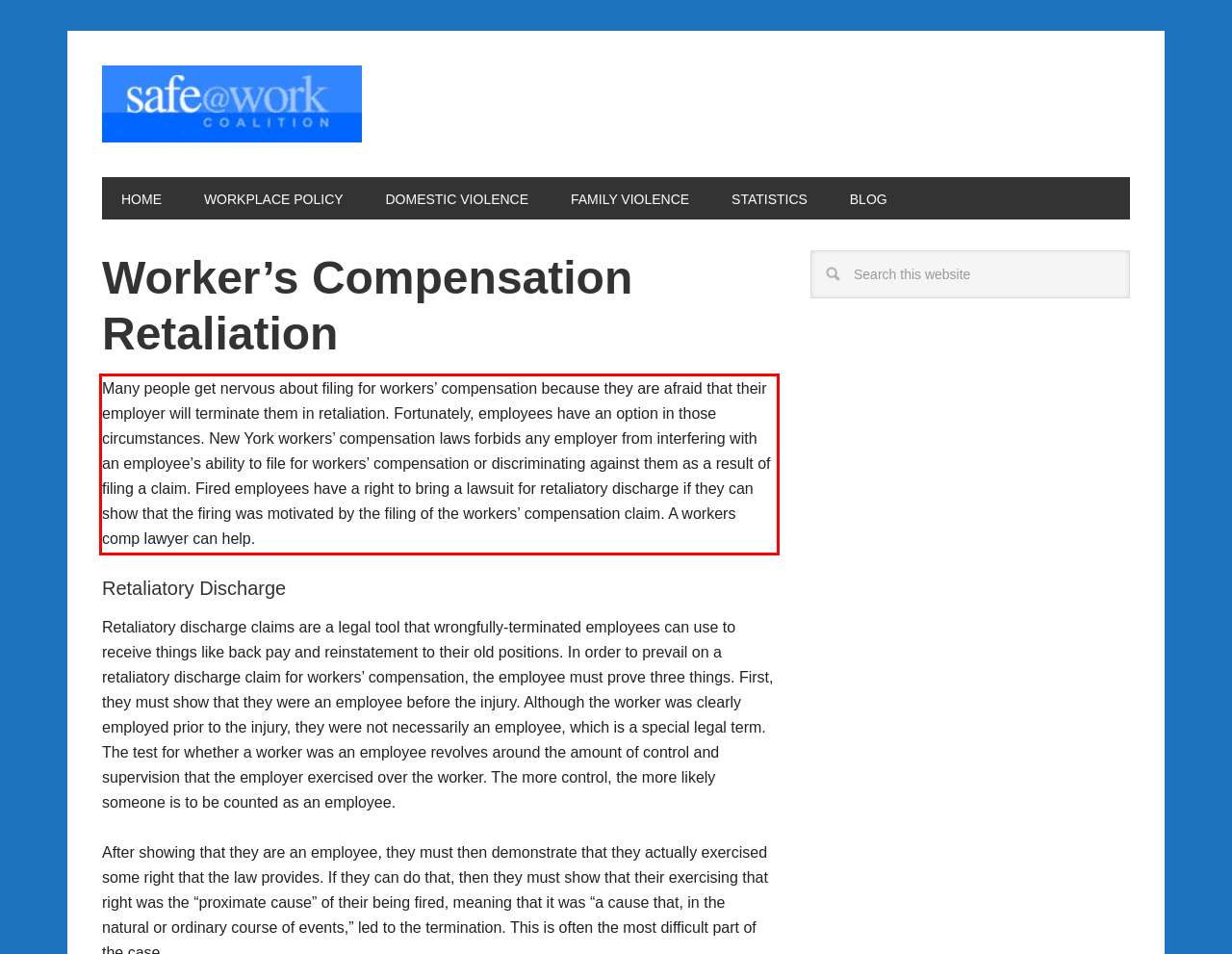Within the screenshot of the webpage, locate the red bounding box and use OCR to identify and provide the text content inside it.

Many people get nervous about filing for workers’ compensation because they are afraid that their employer will terminate them in retaliation. Fortunately, employees have an option in those circumstances. New York workers’ compensation laws forbids any employer from interfering with an employee’s ability to file for workers’ compensation or discriminating against them as a result of filing a claim. Fired employees have a right to bring a lawsuit for retaliatory discharge if they can show that the firing was motivated by the filing of the workers’ compensation claim. A workers comp lawyer can help.